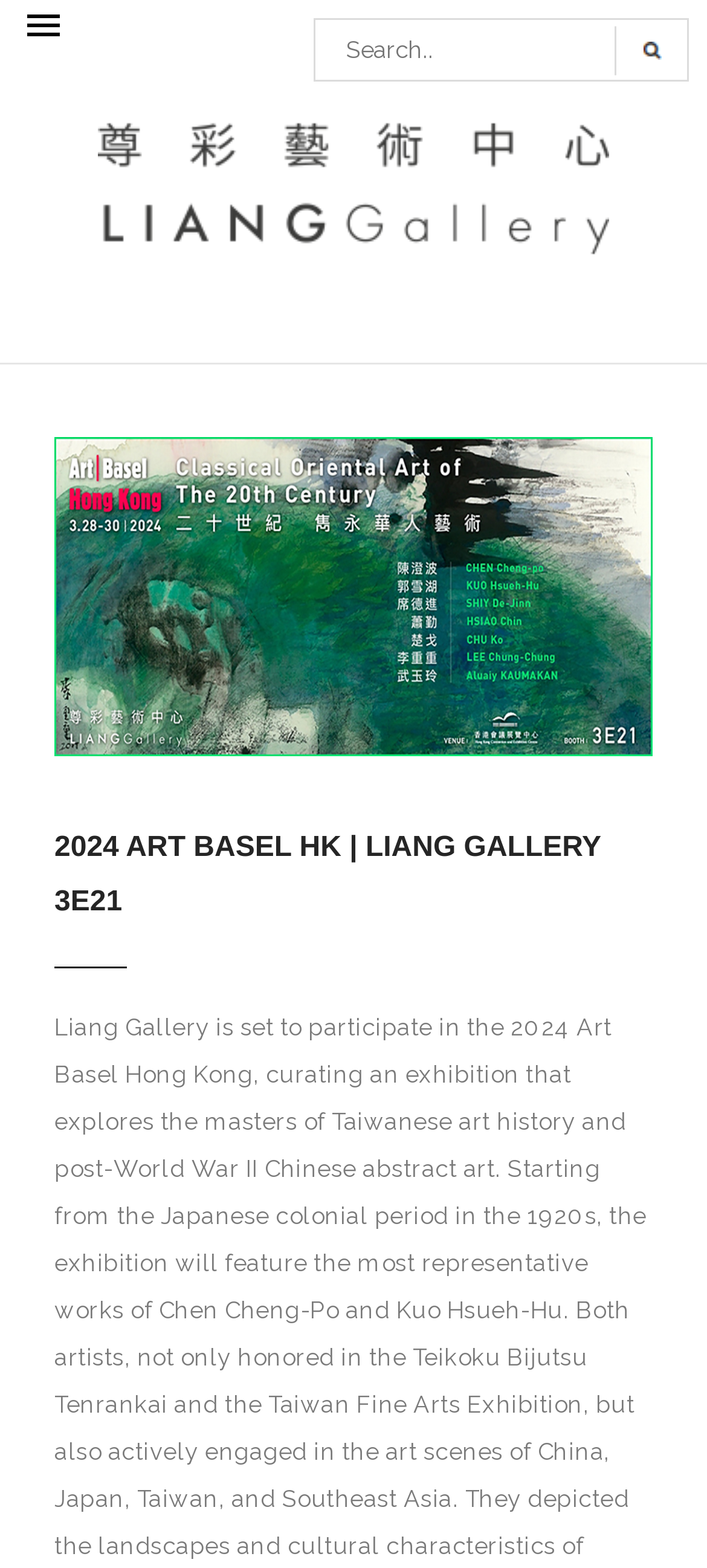What is the purpose of the search box?
Refer to the image and provide a thorough answer to the question.

The search box is located at the top of the webpage with a placeholder text 'Search..', indicating that it is intended for users to search for specific content within the website.